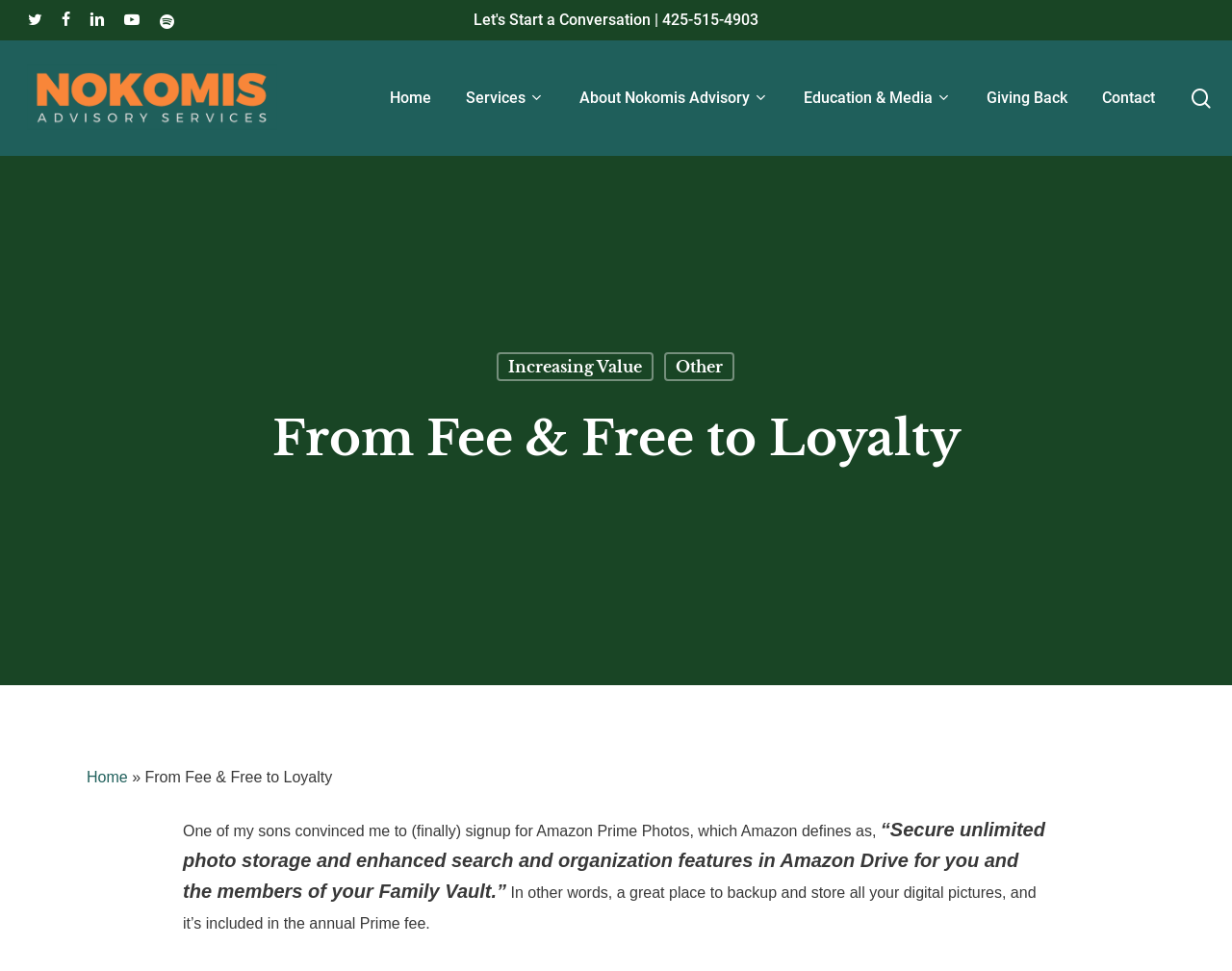Specify the bounding box coordinates of the area that needs to be clicked to achieve the following instruction: "Search for something".

[0.07, 0.183, 0.93, 0.259]